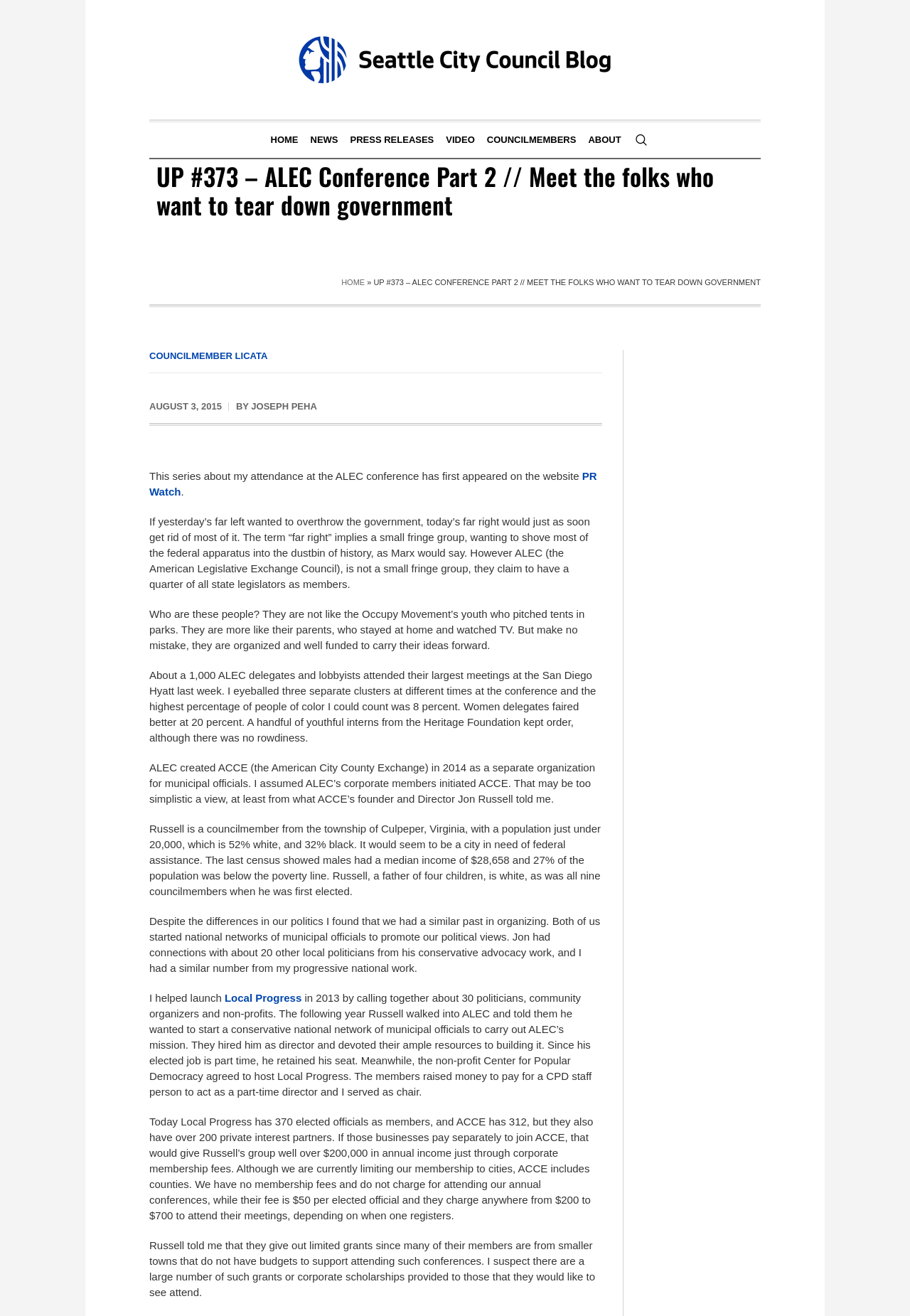Locate the bounding box coordinates of the clickable area to execute the instruction: "View the 'Quick Links' section". Provide the coordinates as four float numbers between 0 and 1, represented as [left, top, right, bottom].

None